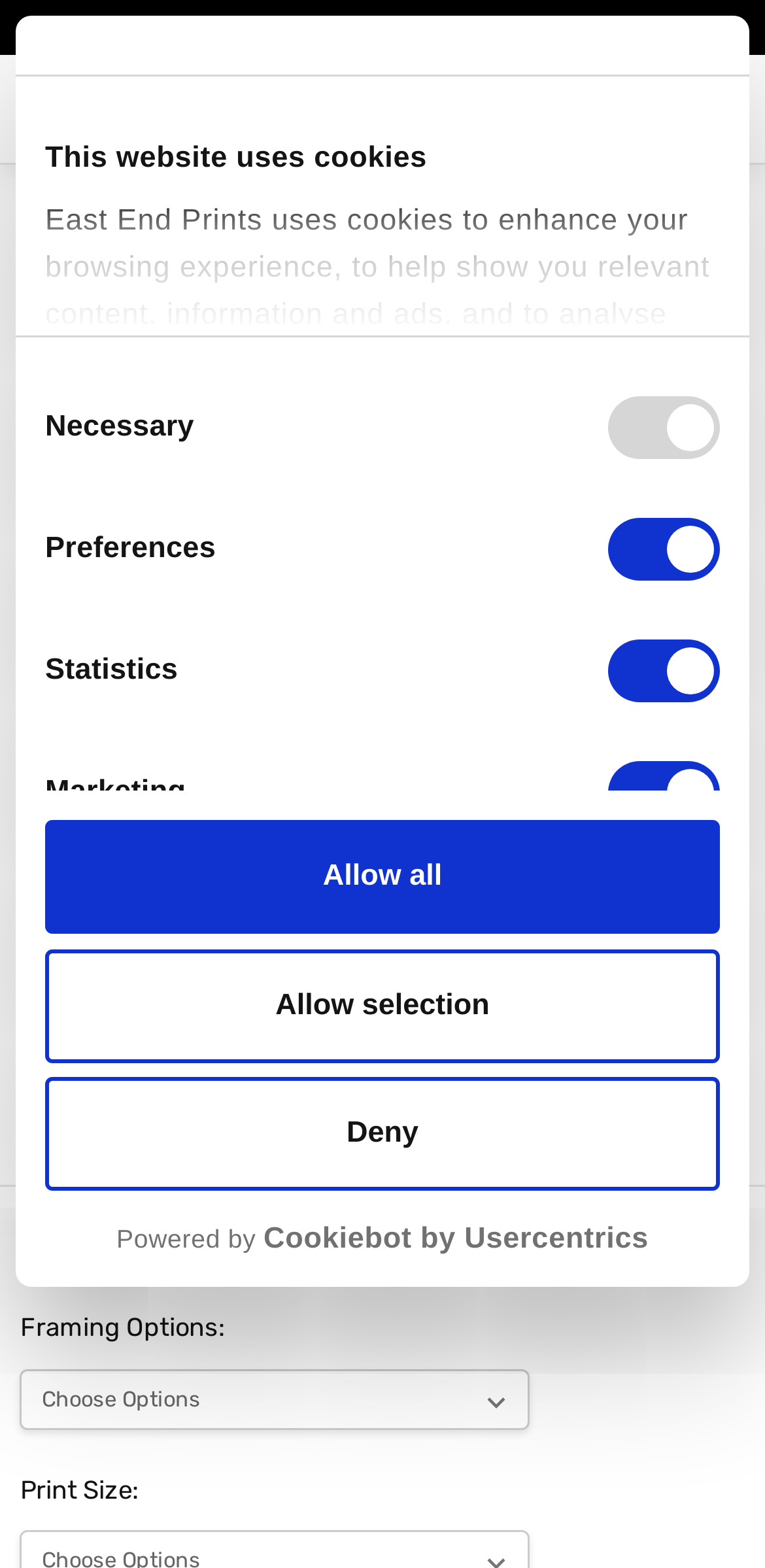Use a single word or phrase to answer the following:
What is the price range of the 'Let Love In by Bethany Young' print?

£19.95 - £119.95